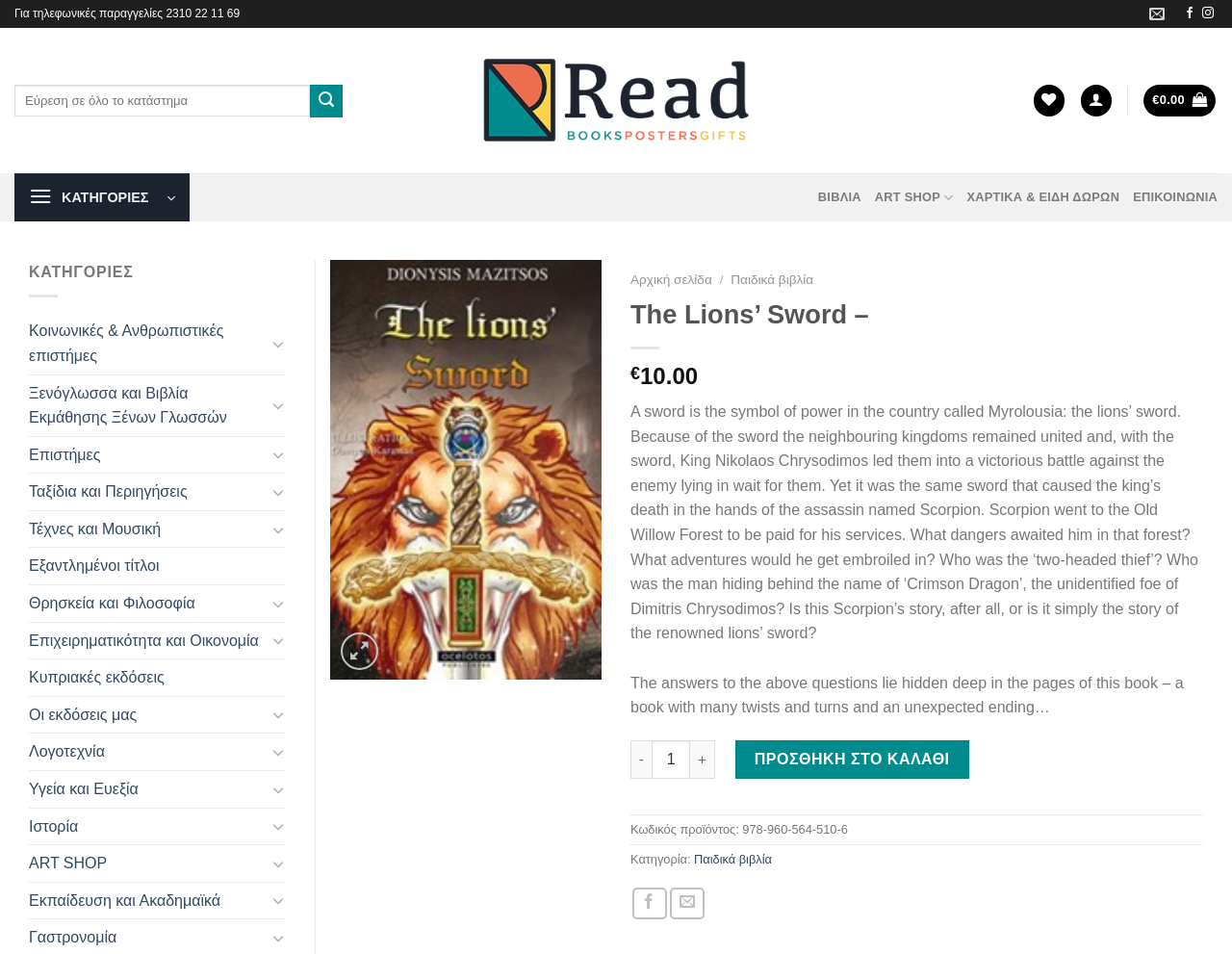Please identify the bounding box coordinates of the element's region that I should click in order to complete the following instruction: "Read more about the book". The bounding box coordinates consist of four float numbers between 0 and 1, i.e., [left, top, right, bottom].

[0.352, 0.029, 0.648, 0.182]